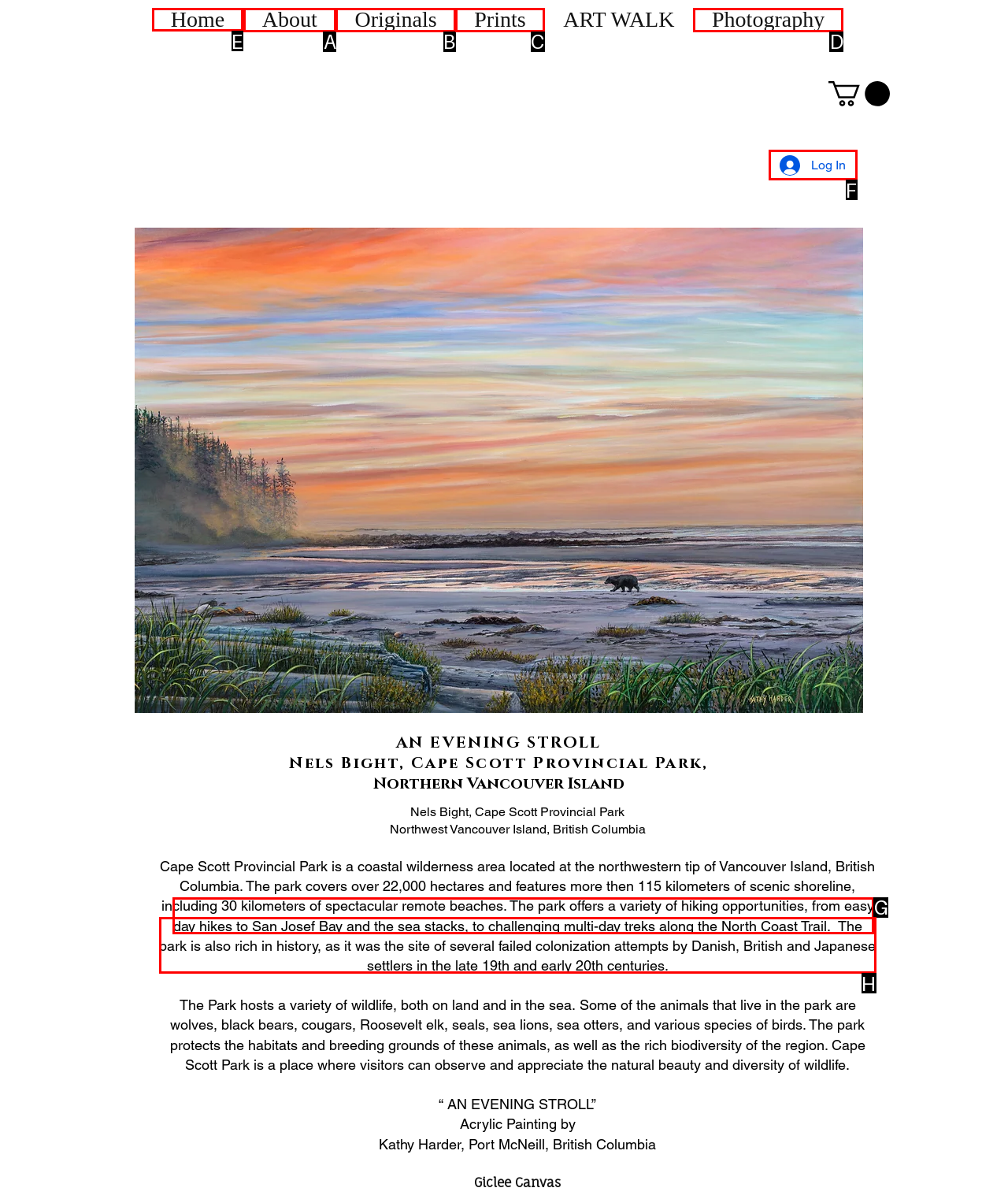Choose the HTML element you need to click to achieve the following task: Click on the 'Home' link
Respond with the letter of the selected option from the given choices directly.

E